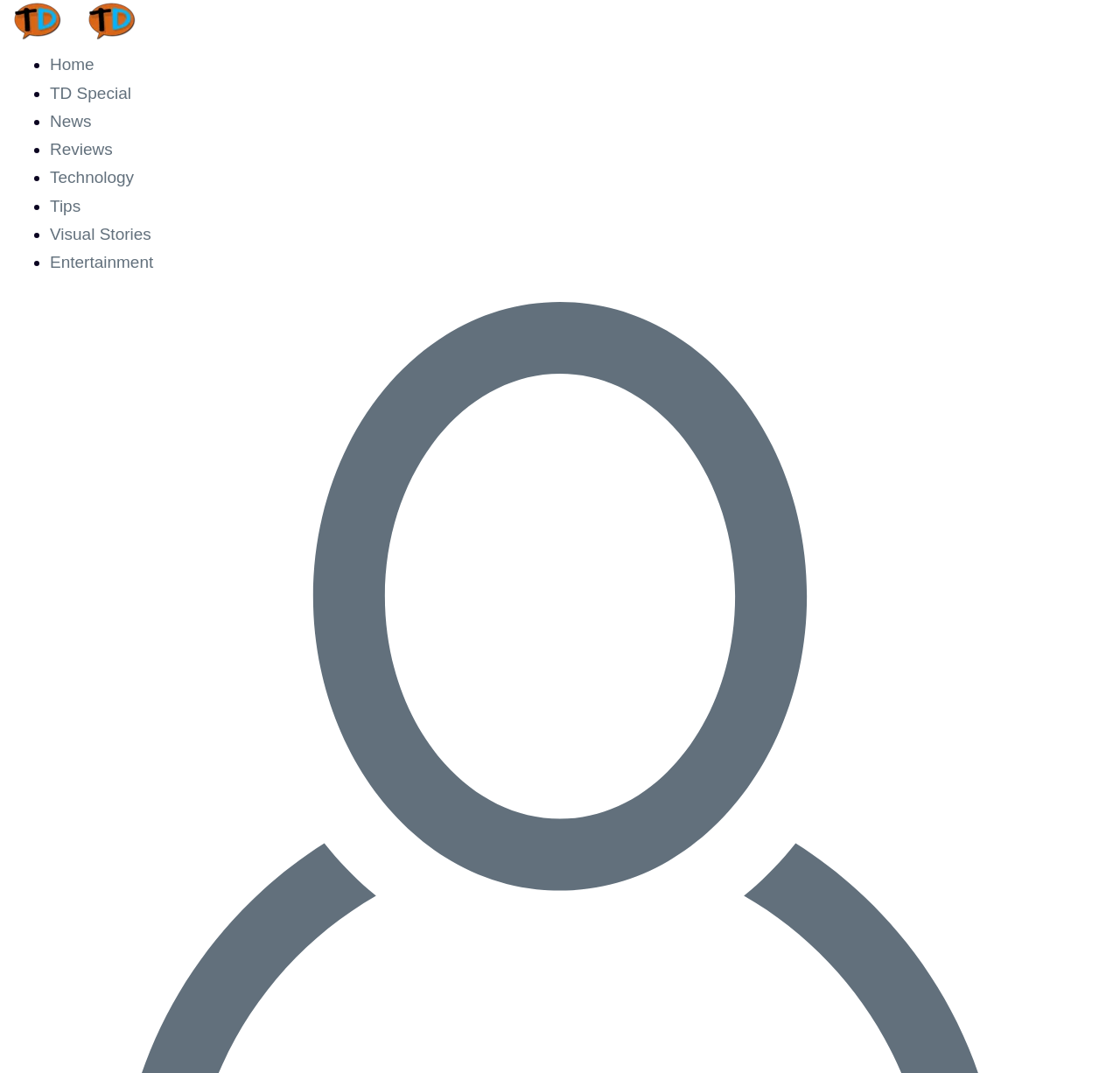How many menu items are in the main menu? Analyze the screenshot and reply with just one word or a short phrase.

8